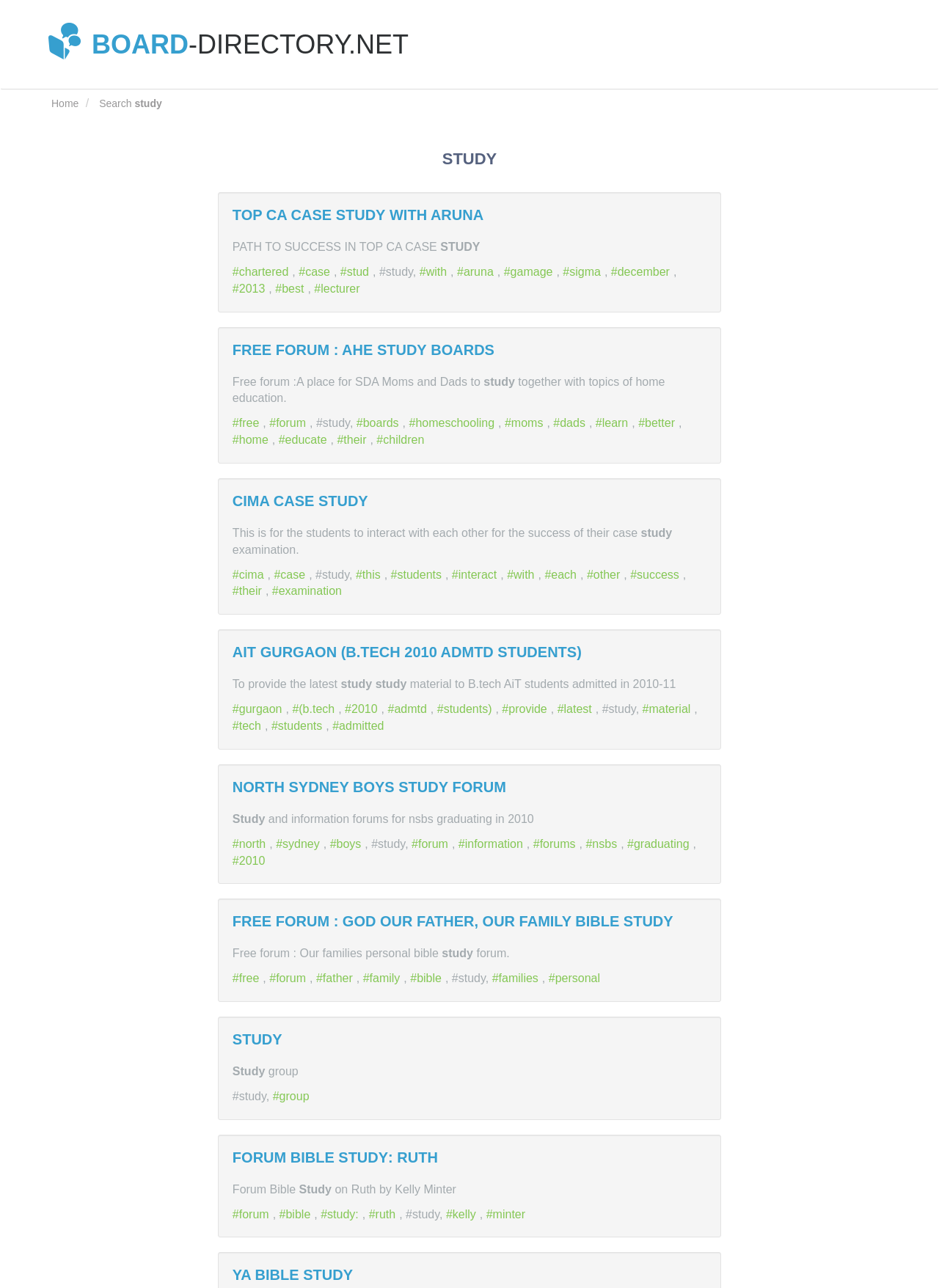Give a detailed account of the webpage, highlighting key information.

The webpage appears to be a study forum or platform, specifically designed for students, particularly SDA Moms and Dads, to study together and discuss topics related to home education. 

At the top of the page, there are several links, including "BOARD-DIRECTORY.NET", "Home", and "Search study". Below these links, there is a prominent heading "STUDY" followed by a subheading "TOP CA CASE STUDY WITH ARUNA". This section contains several links and text, including "PATH TO SUCCESS IN TOP CA CASE STUDY", "#chartered", "#case", "#stud", and others. 

Further down the page, there is another heading "FREE FORUM : AHE STUDY BOARDS" with a subheading "Free forum :A place for SDA Moms and Dads to study together with topics of home education." This section also contains several links and text, including "#free", "#forum", "#study", "#boards", "#homeschooling", "#moms", "#dads", and others.

The page also features other sections, including "CIMA CASE STUDY" and "AIT GURGAON (B.TECH 2010 ADMTD STUDENTS)", which appear to be related to specific study topics or courses. These sections contain links, text, and descriptions related to the respective topics.

Throughout the page, there are numerous links, many of which are hashtags, such as "#study", "#case", "#home", "#educate", and others. These links likely connect to related topics, resources, or discussions within the study forum.